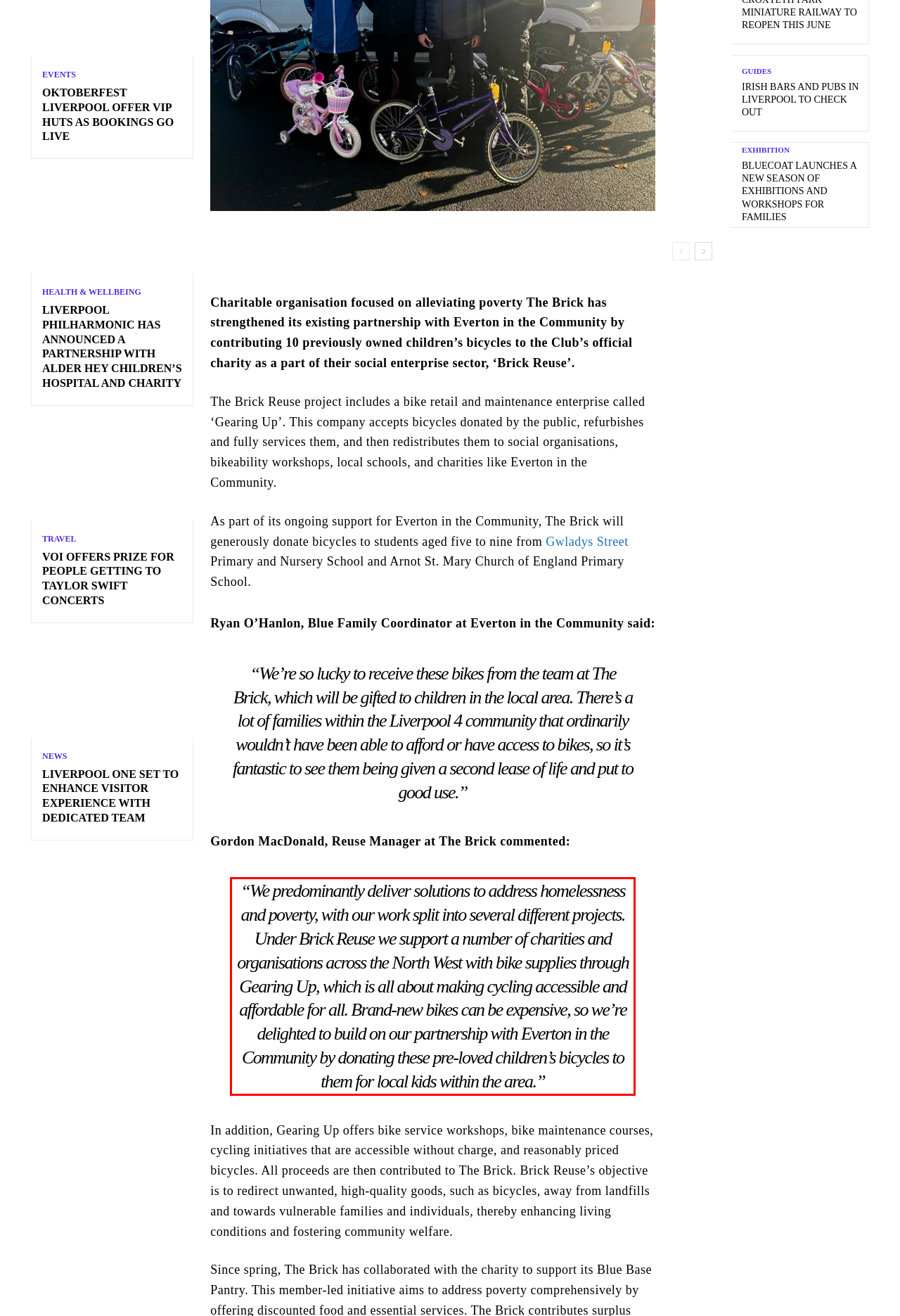You have a screenshot with a red rectangle around a UI element. Recognize and extract the text within this red bounding box using OCR.

“We predominantly deliver solutions to address homelessness and poverty, with our work split into several different projects. Under Brick Reuse we support a number of charities and organisations across the North West with bike supplies through Gearing Up, which is all about making cycling accessible and affordable for all. Brand-new bikes can be expensive, so we’re delighted to build on our partnership with Everton in the Community by donating these pre-loved children’s bicycles to them for local kids within the area.”